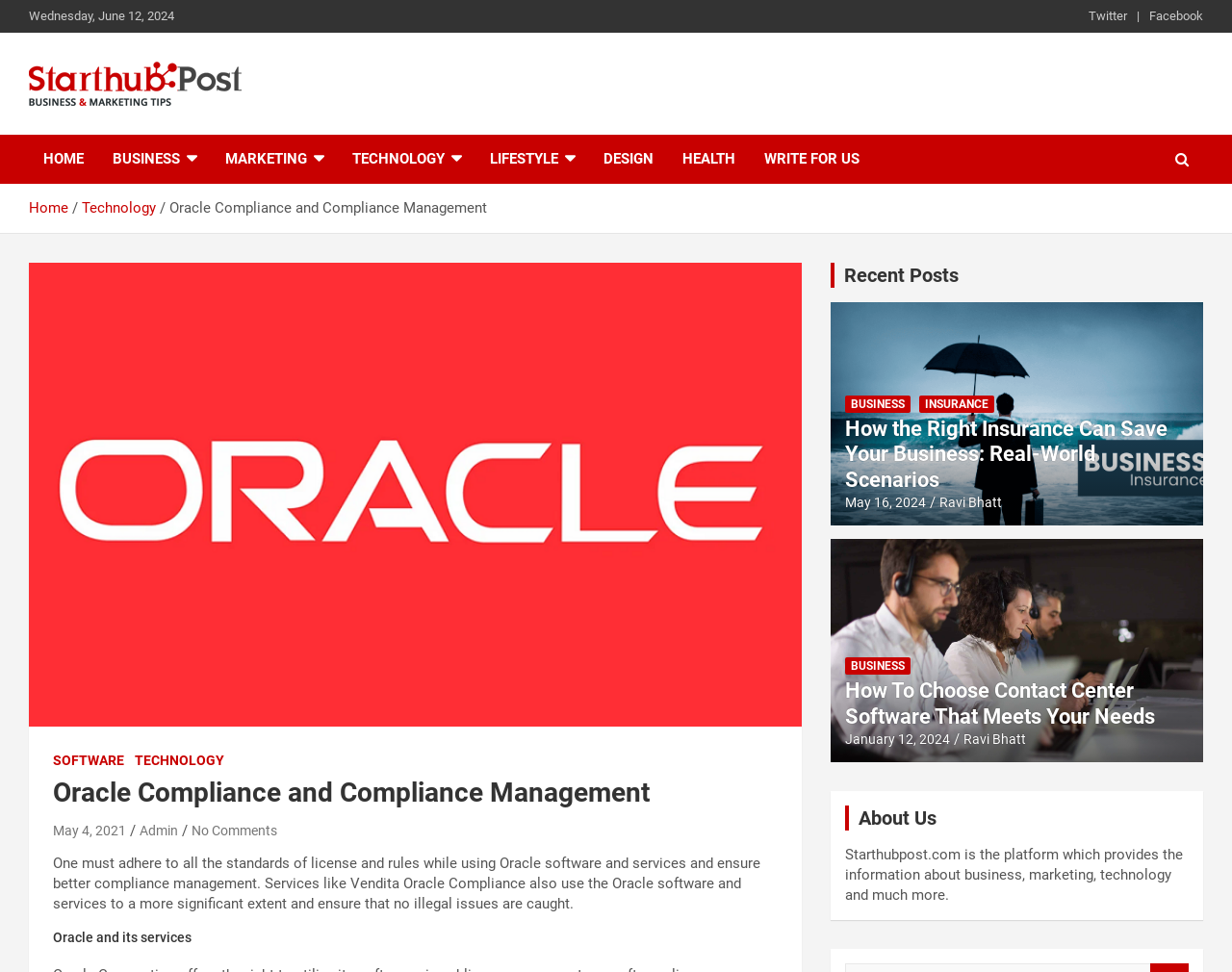What is the date of the current webpage?
Answer the question with just one word or phrase using the image.

Wednesday, June 12, 2024